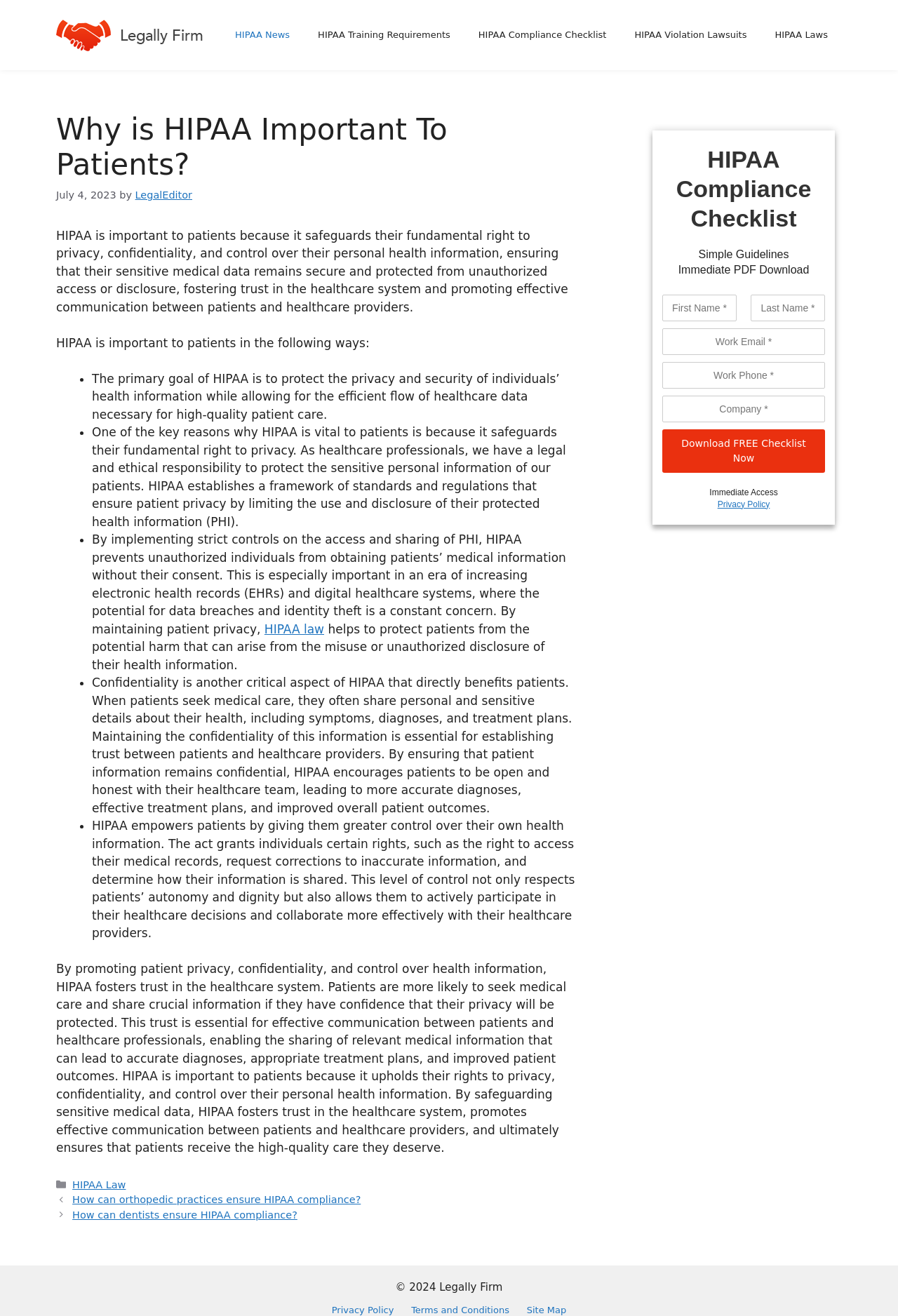Determine the coordinates of the bounding box that should be clicked to complete the instruction: "Download the FREE Checklist Now". The coordinates should be represented by four float numbers between 0 and 1: [left, top, right, bottom].

[0.738, 0.326, 0.919, 0.359]